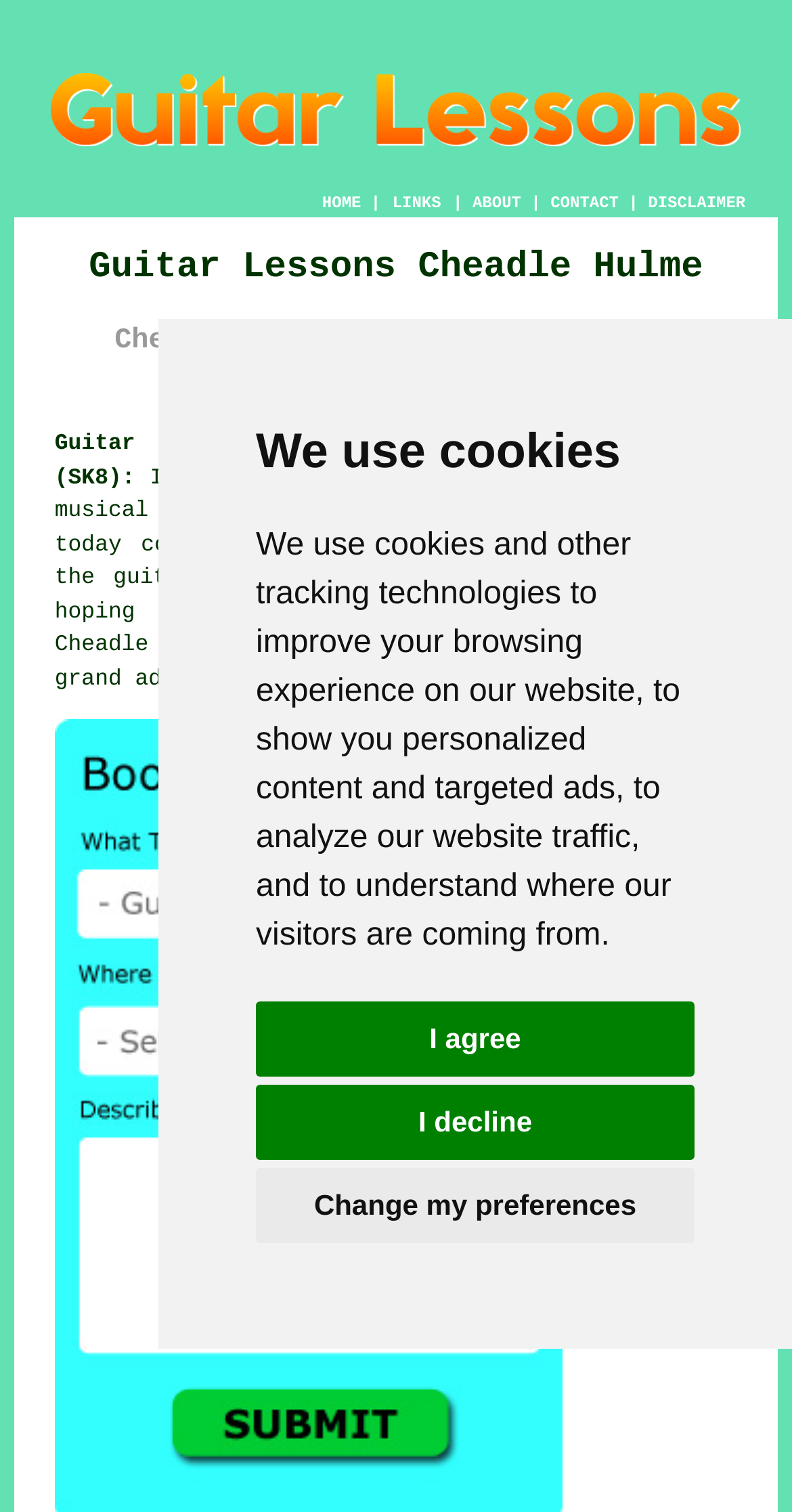Please find the bounding box coordinates of the element's region to be clicked to carry out this instruction: "Click the DISCLAIMER link".

[0.818, 0.129, 0.941, 0.141]